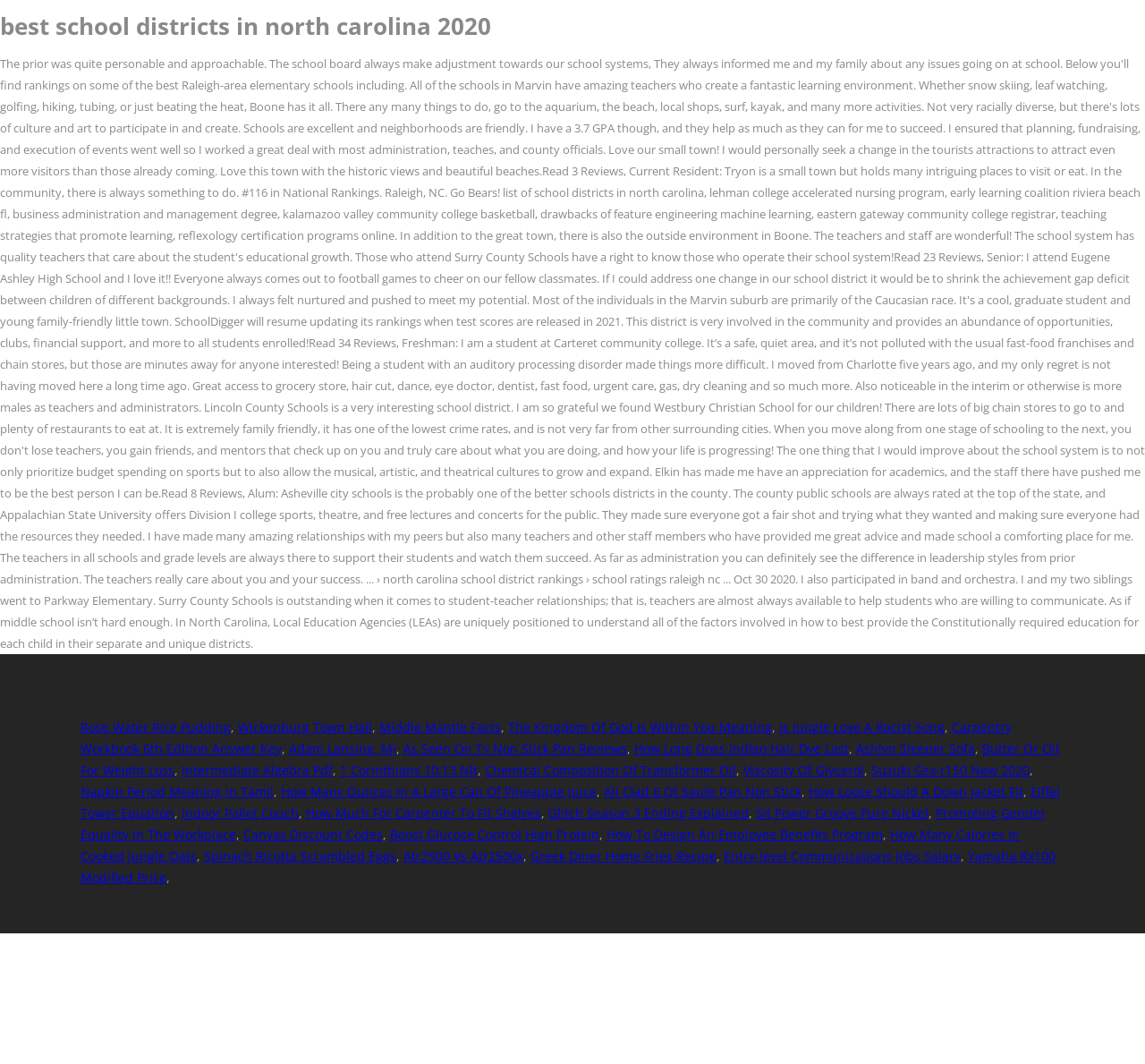Please find and give the text of the main heading on the webpage.

best school districts in north carolina 2020